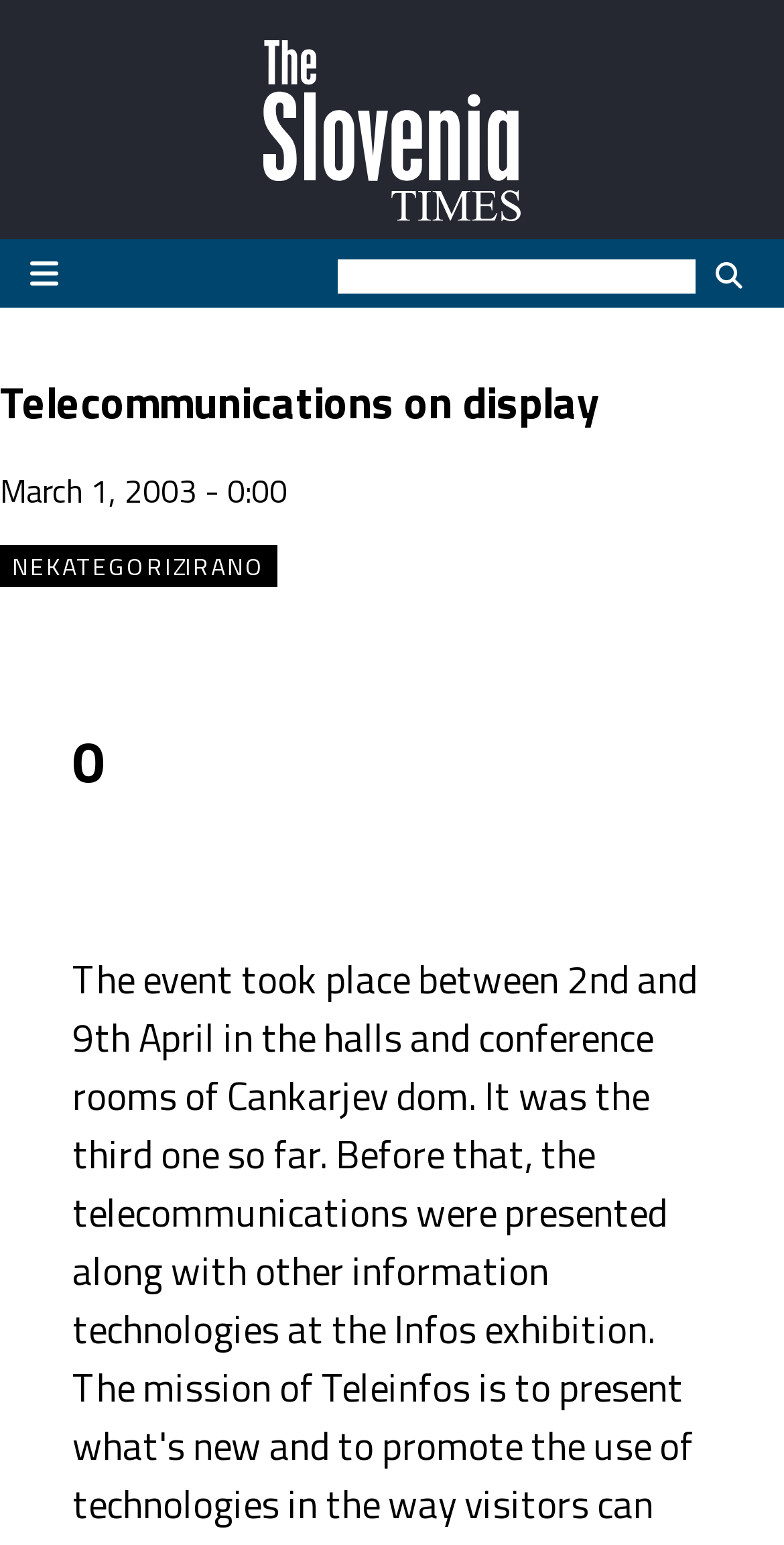Please answer the following query using a single word or phrase: 
What is the date of the latest article?

March 1, 2003